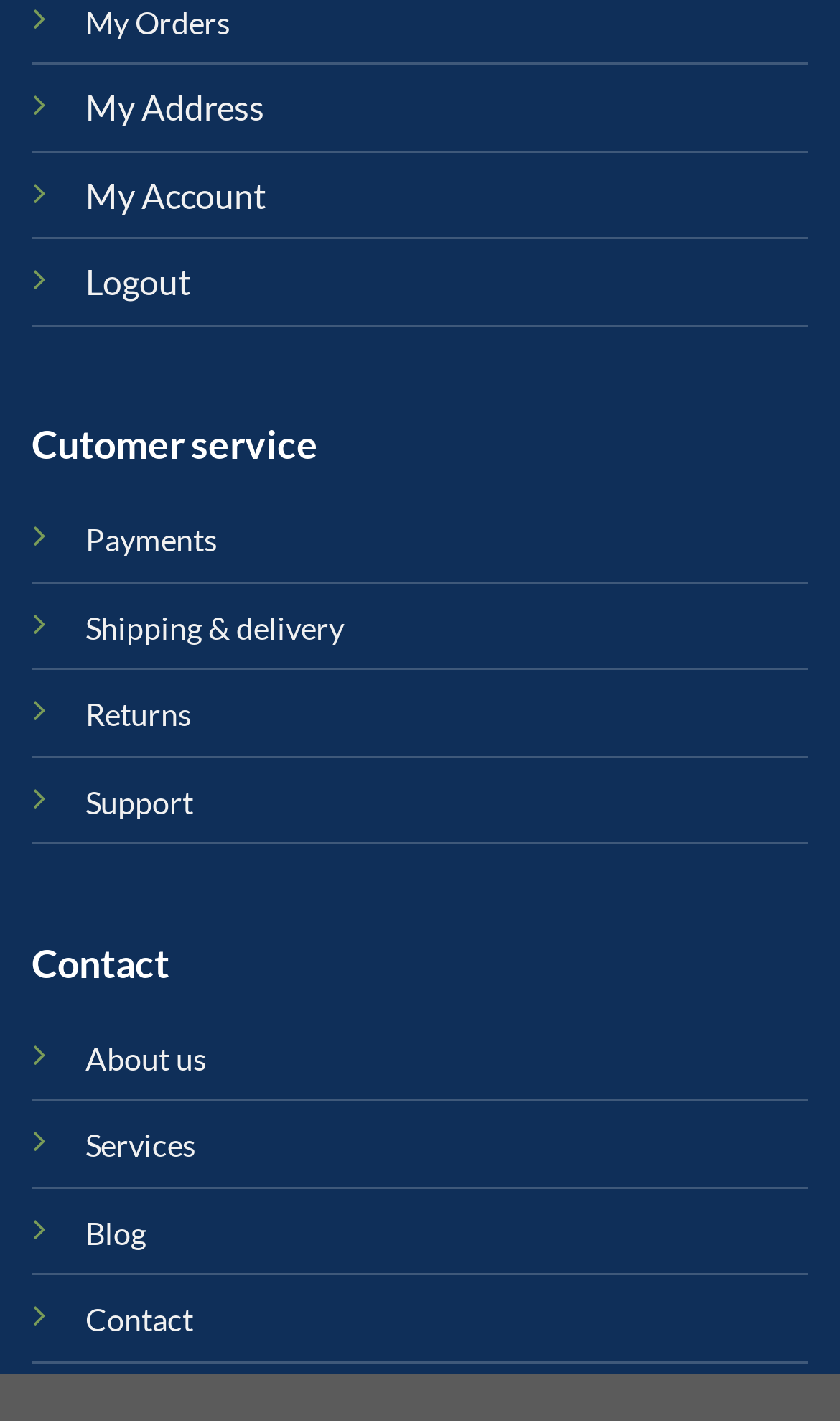Give a succinct answer to this question in a single word or phrase: 
How many links are there under the 'Customer service' heading?

4